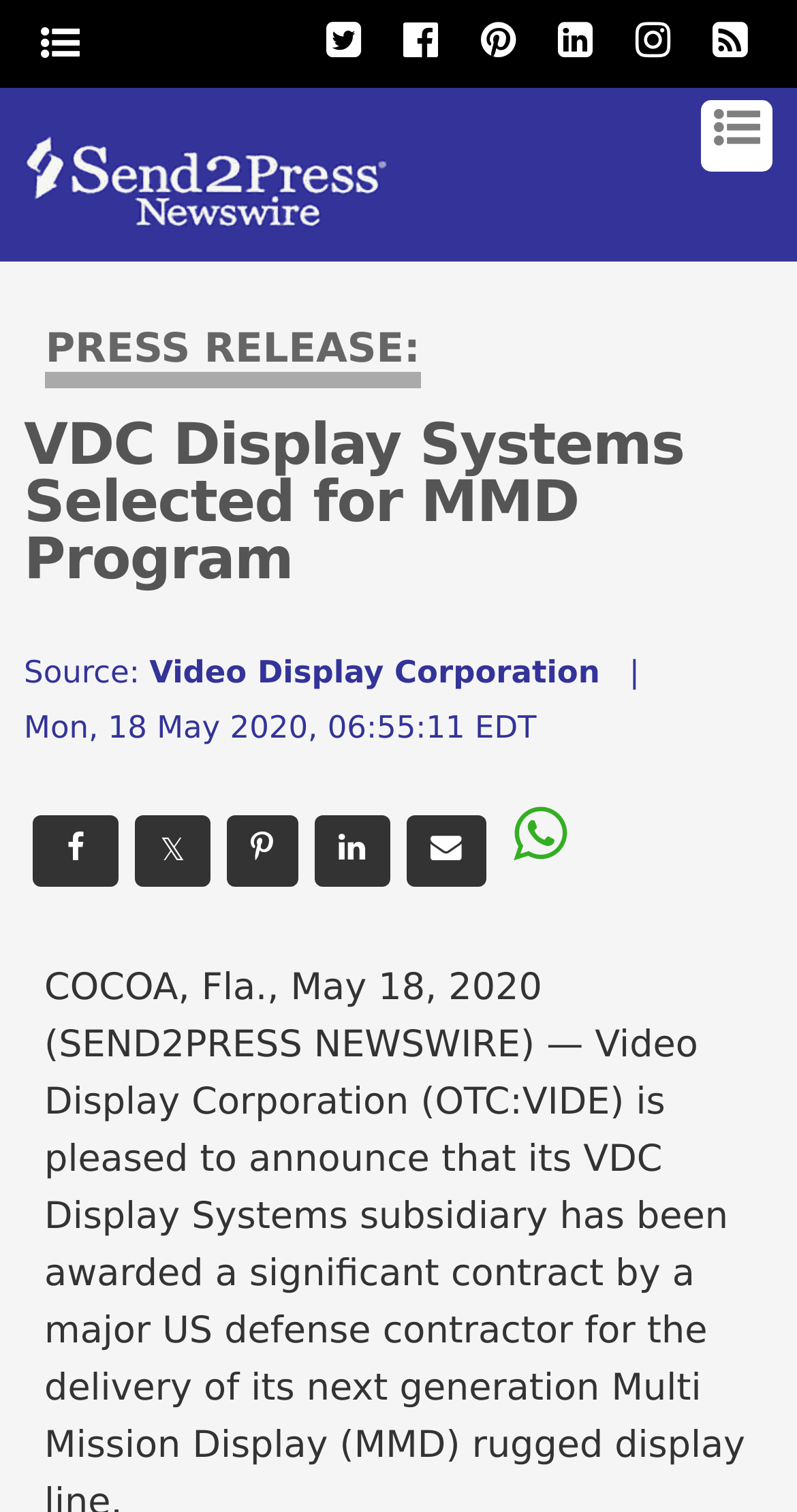Locate the bounding box coordinates of the element I should click to achieve the following instruction: "Visit the Send2Press Newswire website".

[0.03, 0.124, 0.504, 0.159]